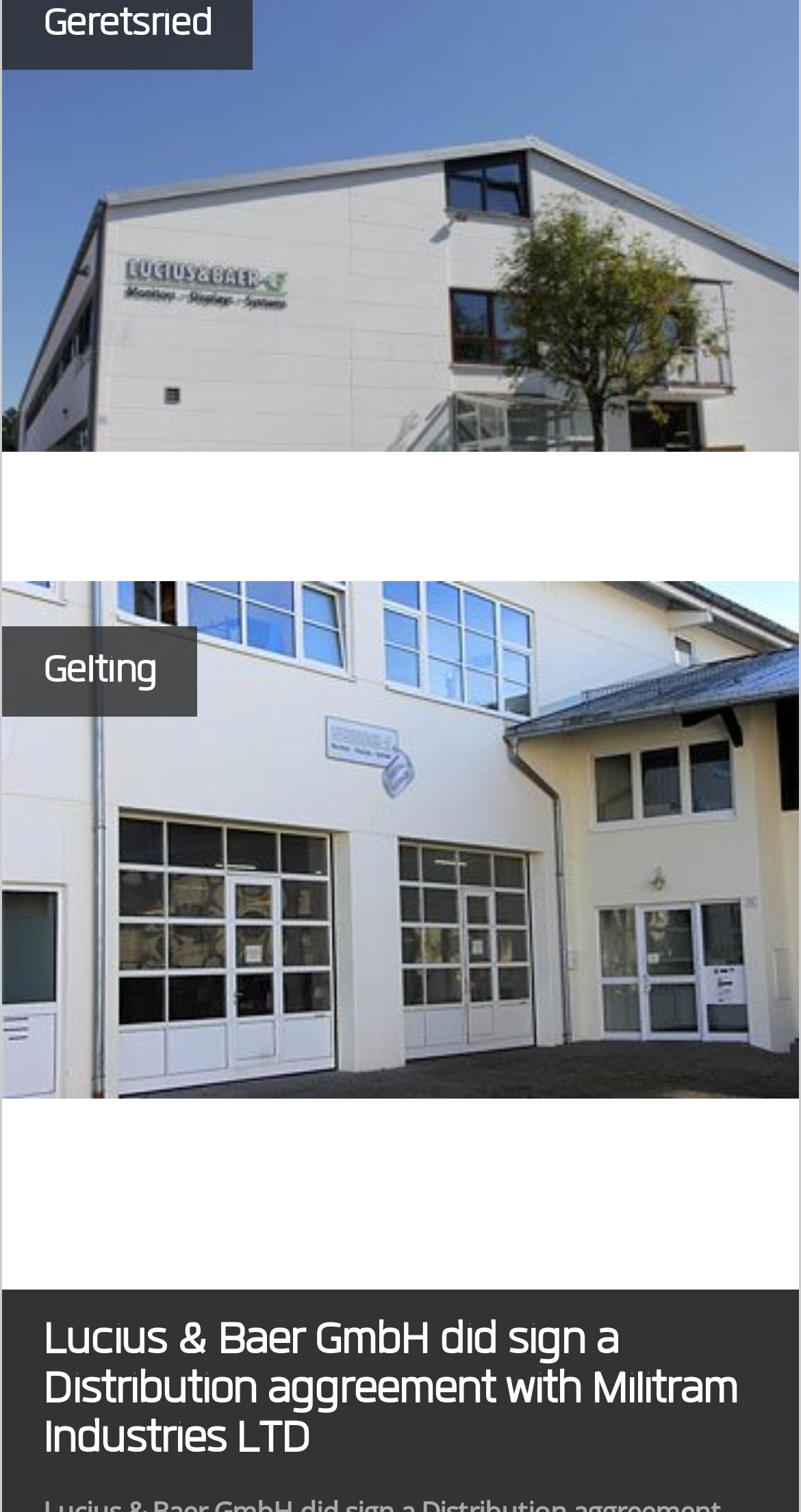Provide a short, one-word or phrase answer to the question below:
How many headings are on the webpage?

2